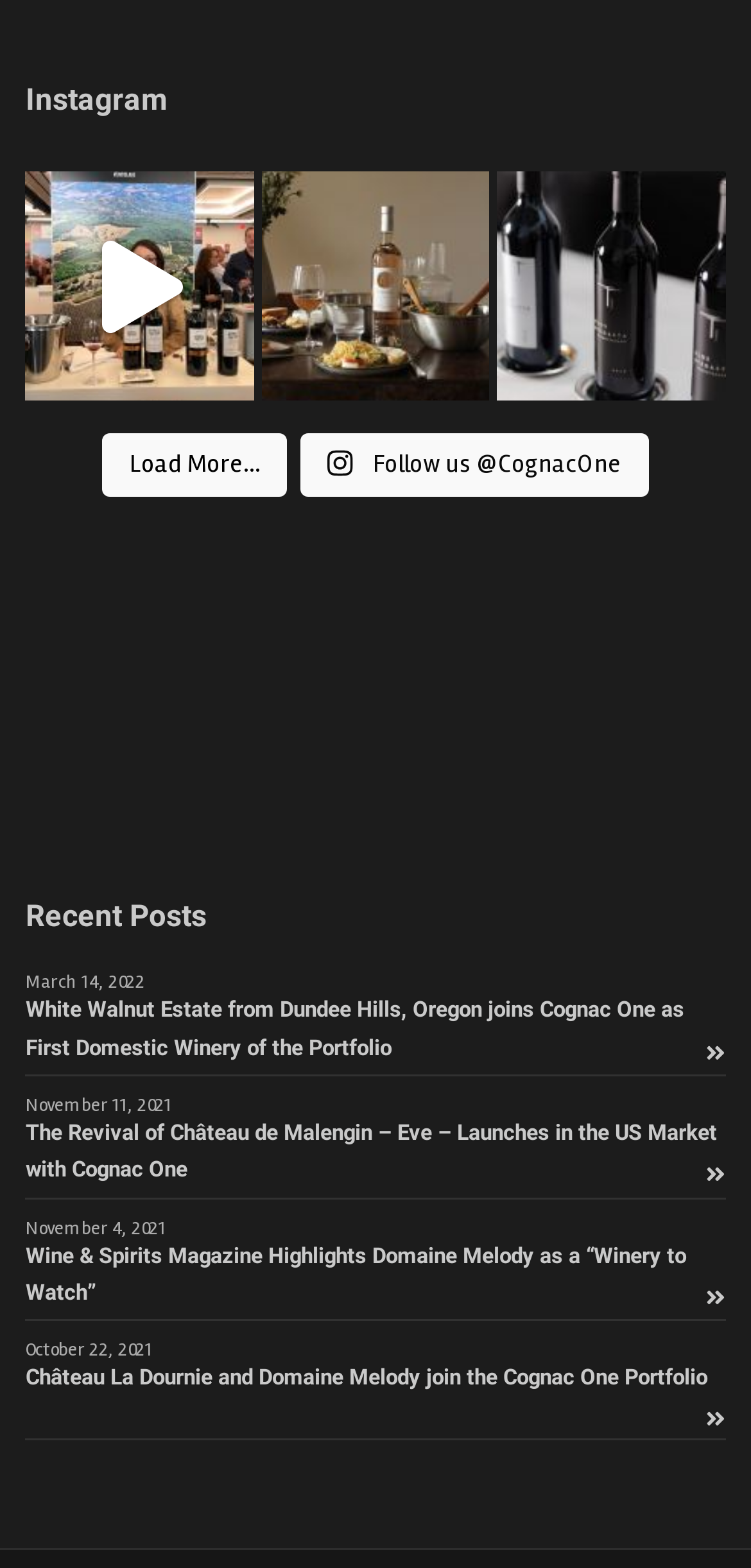Please determine the bounding box coordinates of the clickable area required to carry out the following instruction: "View recent posts". The coordinates must be four float numbers between 0 and 1, represented as [left, top, right, bottom].

[0.034, 0.573, 0.275, 0.596]